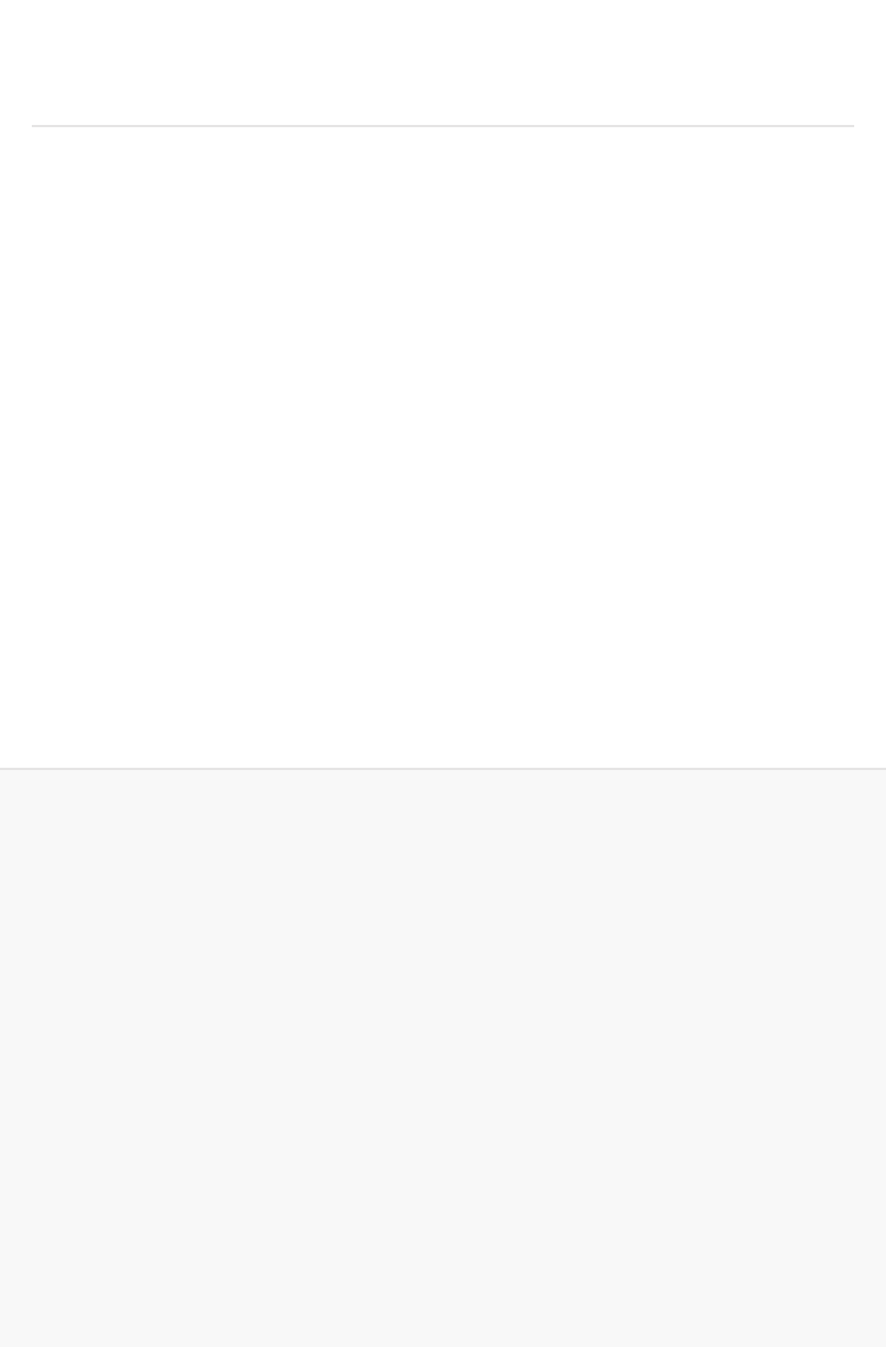Point out the bounding box coordinates of the section to click in order to follow this instruction: "Check Privacy & Cookies".

[0.036, 0.748, 0.295, 0.773]